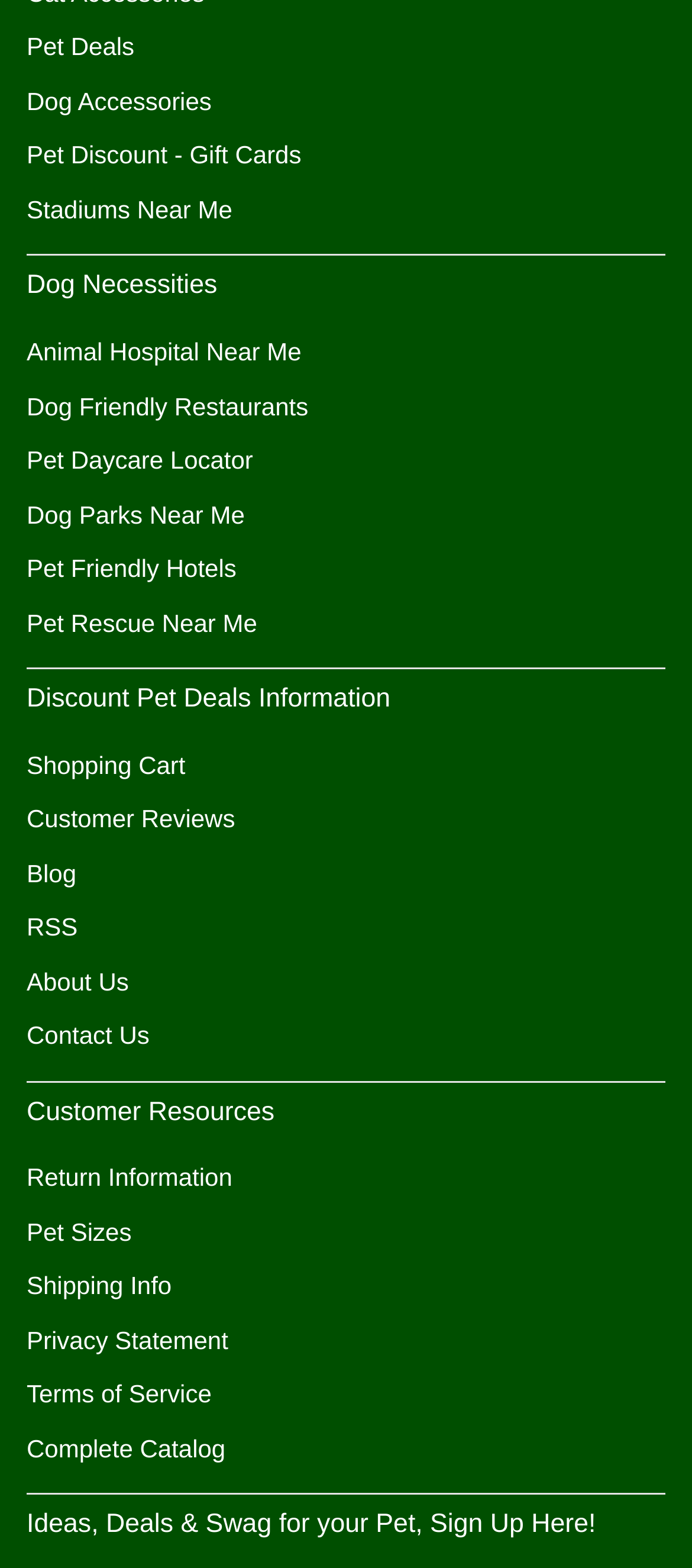Bounding box coordinates are specified in the format (top-left x, top-left y, bottom-right x, bottom-right y). All values are floating point numbers bounded between 0 and 1. Please provide the bounding box coordinate of the region this sentence describes: Shipping Info

[0.038, 0.811, 0.248, 0.829]